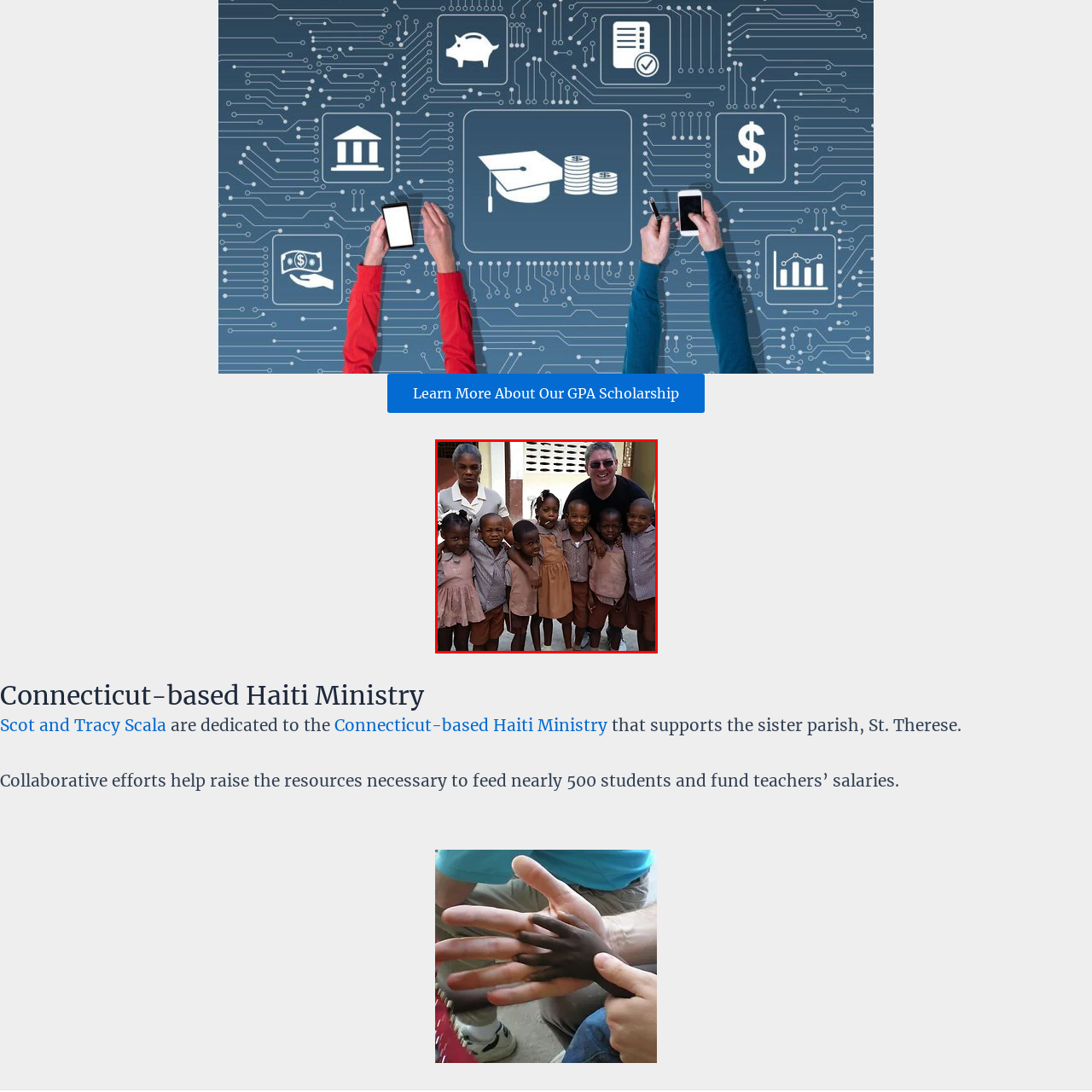Identify the content inside the red box and answer the question using a brief word or phrase: What is the color of the uniforms?

Brown